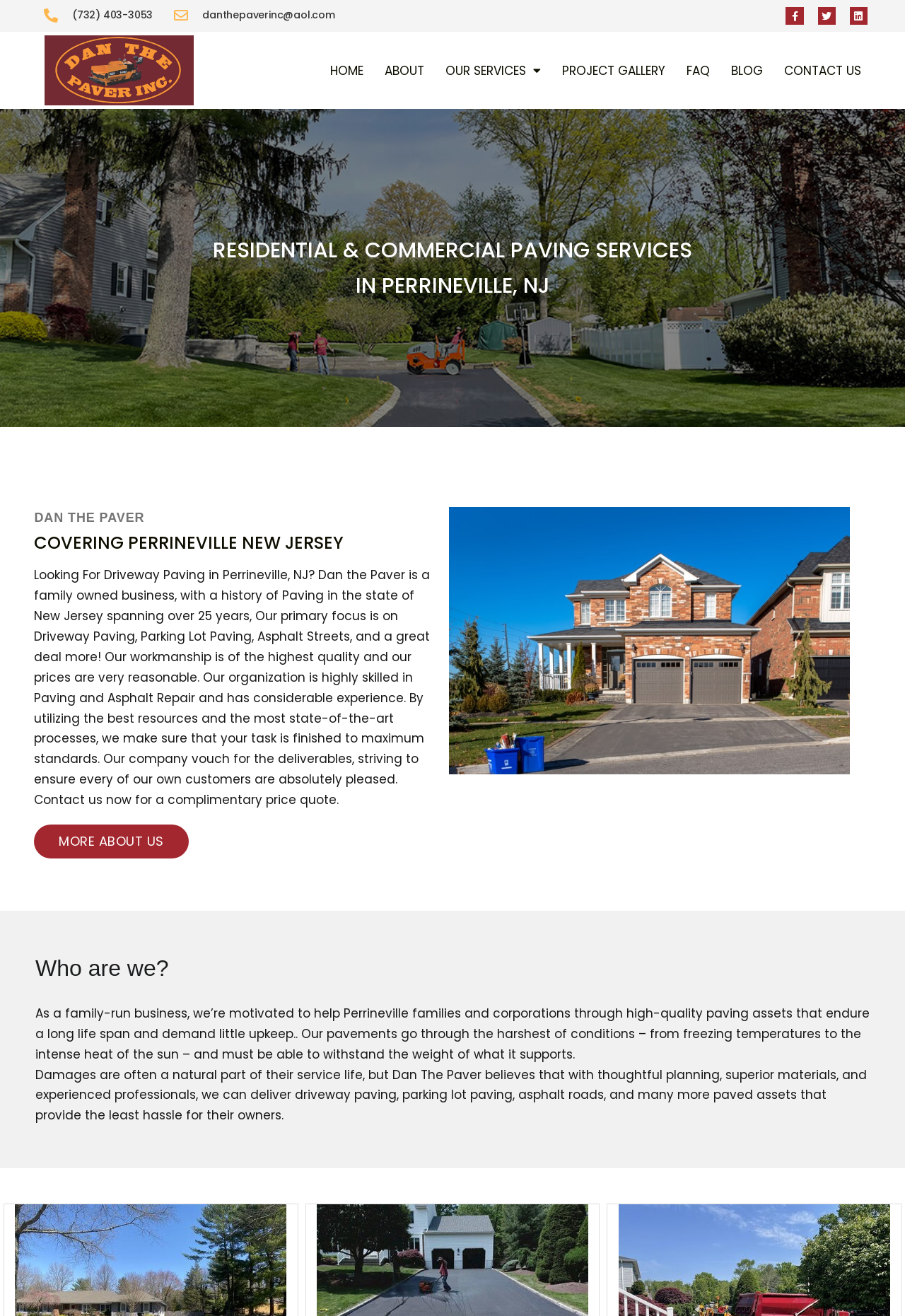What is the primary focus of Dan The Paver?
Please answer the question with as much detail as possible using the screenshot.

According to the StaticText element with ID 769, Dan The Paver's primary focus is on driveway paving, parking lot paving, asphalt streets, and more, indicating that driveway paving is one of their main areas of expertise.